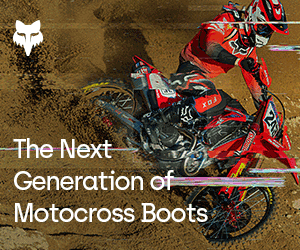Answer this question using a single word or a brief phrase:
What type of event is depicted in the image?

Motocross